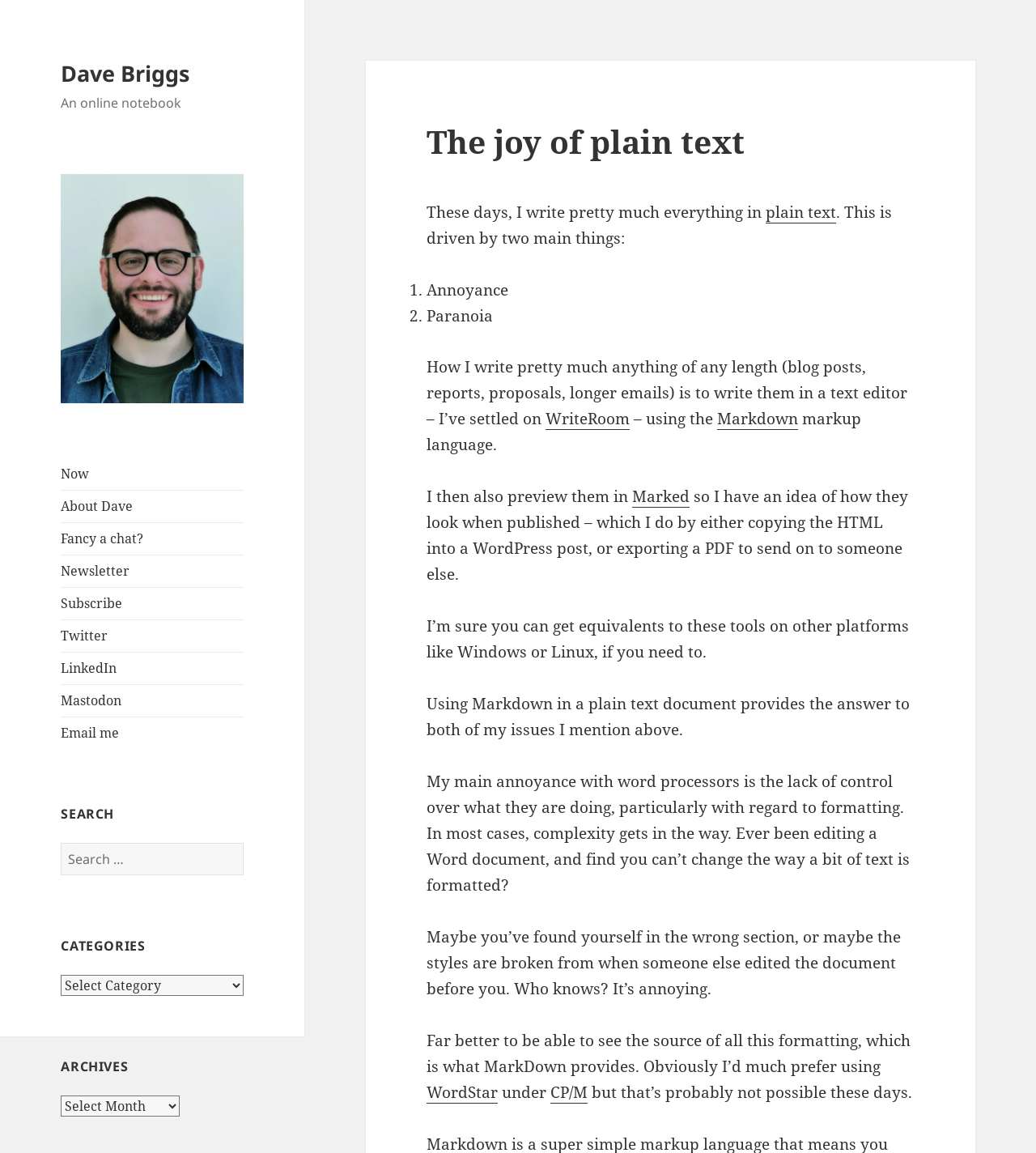What is the author's preferred text editor?
Give a detailed explanation using the information visible in the image.

The author mentions that they have settled on WriteRoom as their preferred text editor, which they use to write documents of any length, including blog posts, reports, and proposals.